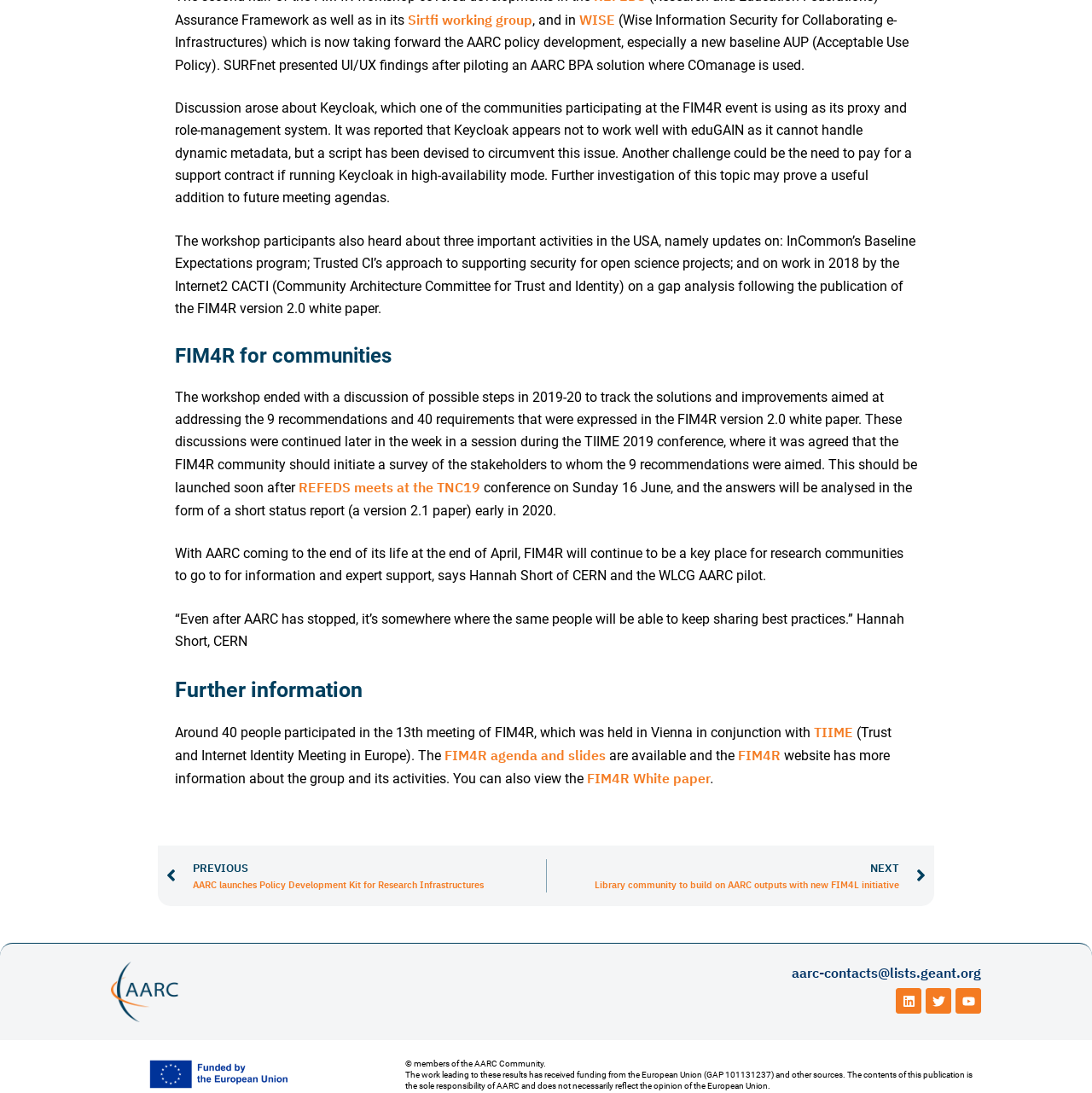Using the information from the screenshot, answer the following question thoroughly:
What is the name of the system used as a proxy and role-management system by one of the communities participating at the FIM4R event?

The webpage mentions that one of the communities participating at the FIM4R event is using Keycloak as its proxy and role-management system, so the answer is Keycloak.